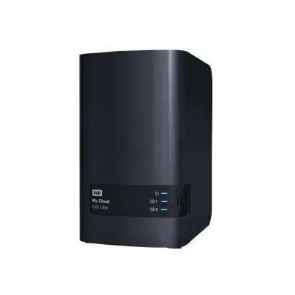Please reply to the following question using a single word or phrase: 
What is the purpose of the LED indicators?

display power and data transfer activity